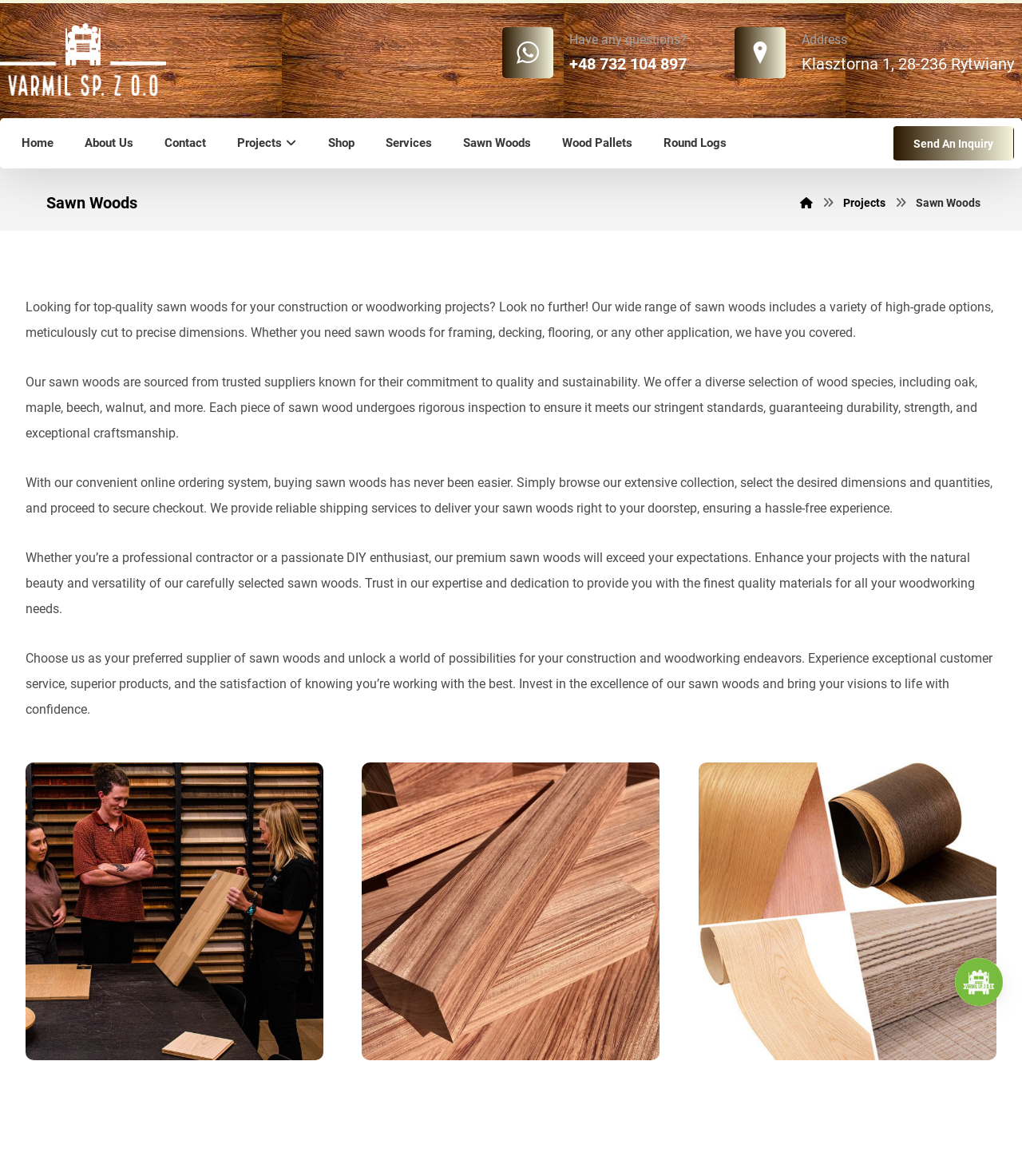Please provide the bounding box coordinates for the element that needs to be clicked to perform the instruction: "Click on the 'Quality Sawn Wood' link". The coordinates must consist of four float numbers between 0 and 1, formatted as [left, top, right, bottom].

[0.354, 0.648, 0.564, 0.698]